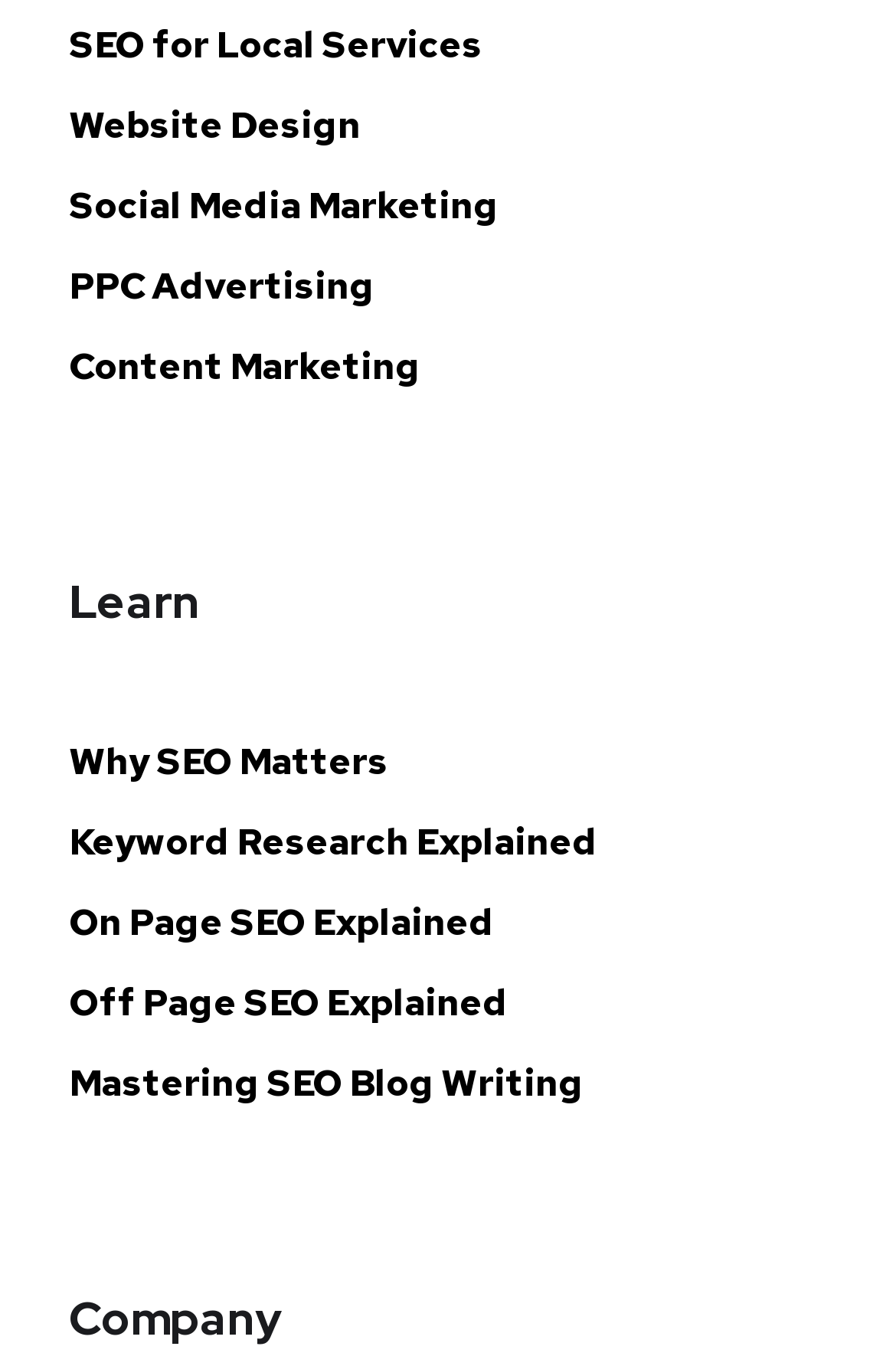What is the main topic of the 'Learn' section?
Please provide a comprehensive and detailed answer to the question.

The 'Learn' section contains links such as 'Why SEO Matters', 'Keyword Research Explained', 'On Page SEO Explained', and 'Off Page SEO Explained', which suggests that the main topic of this section is Search Engine Optimization (SEO).